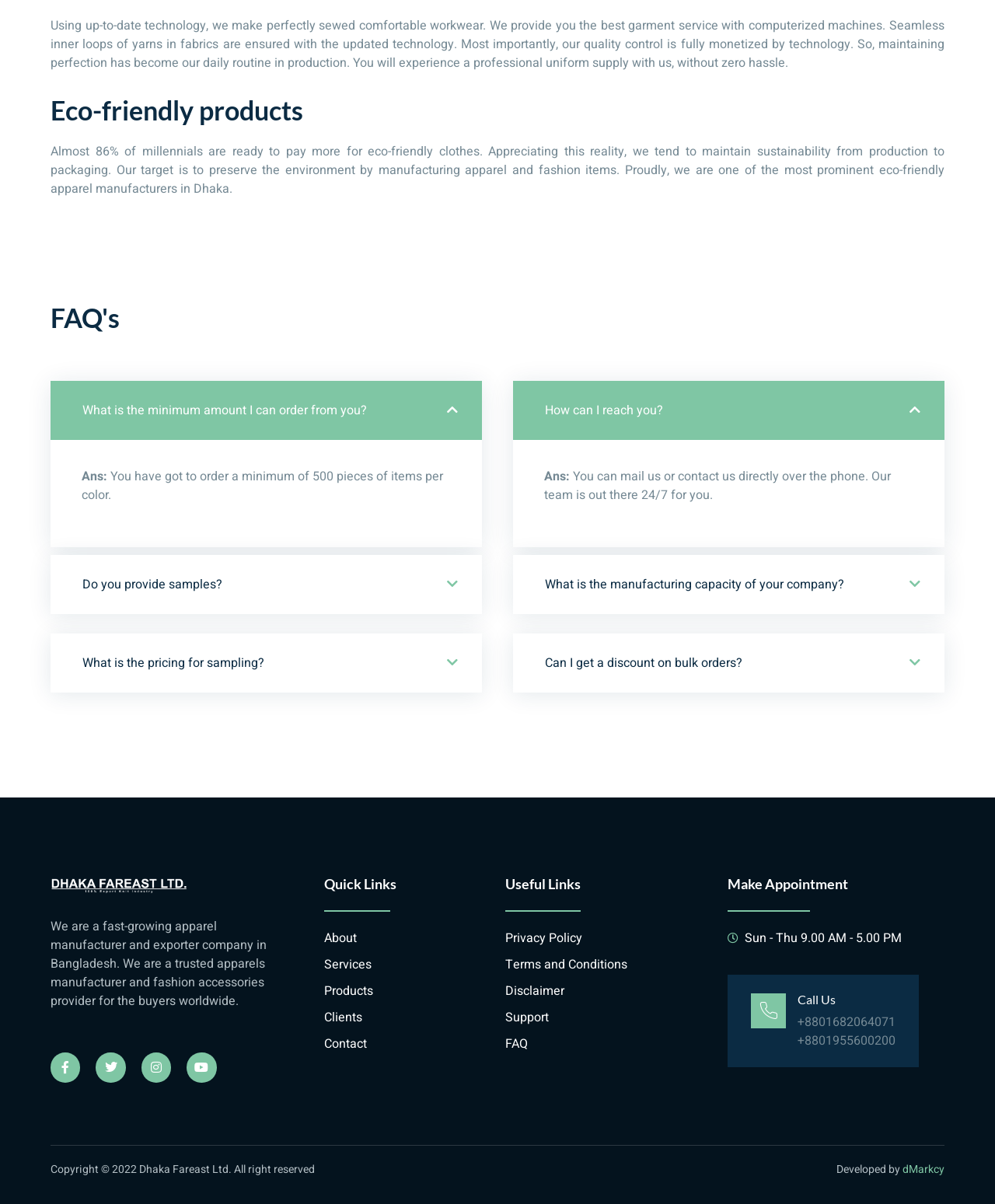Please mark the bounding box coordinates of the area that should be clicked to carry out the instruction: "Click on the 'Call Us' button".

[0.801, 0.824, 0.9, 0.837]